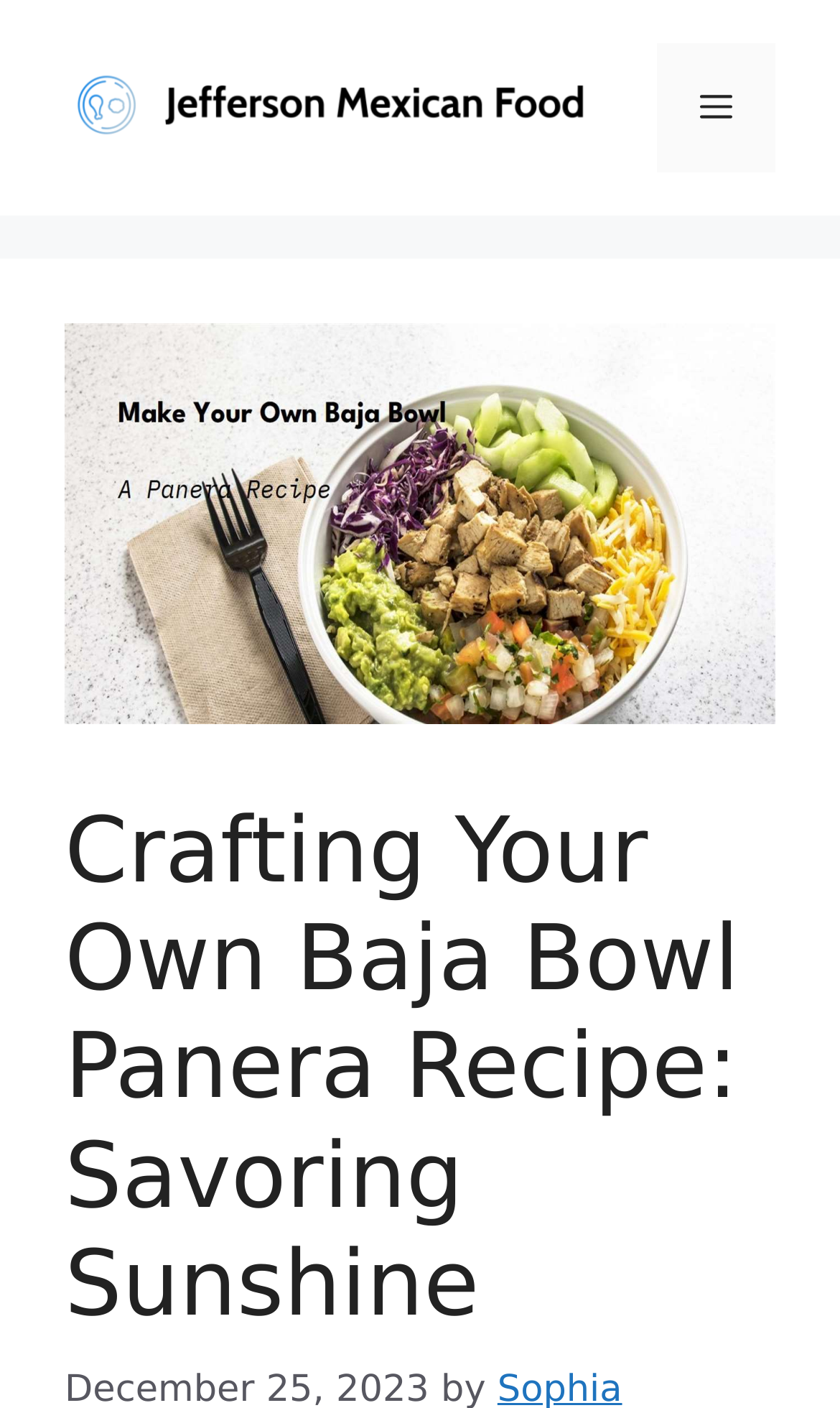Please provide the bounding box coordinate of the region that matches the element description: alt="Jefferson Mexican Food". Coordinates should be in the format (top-left x, top-left y, bottom-right x, bottom-right y) and all values should be between 0 and 1.

[0.077, 0.061, 0.718, 0.091]